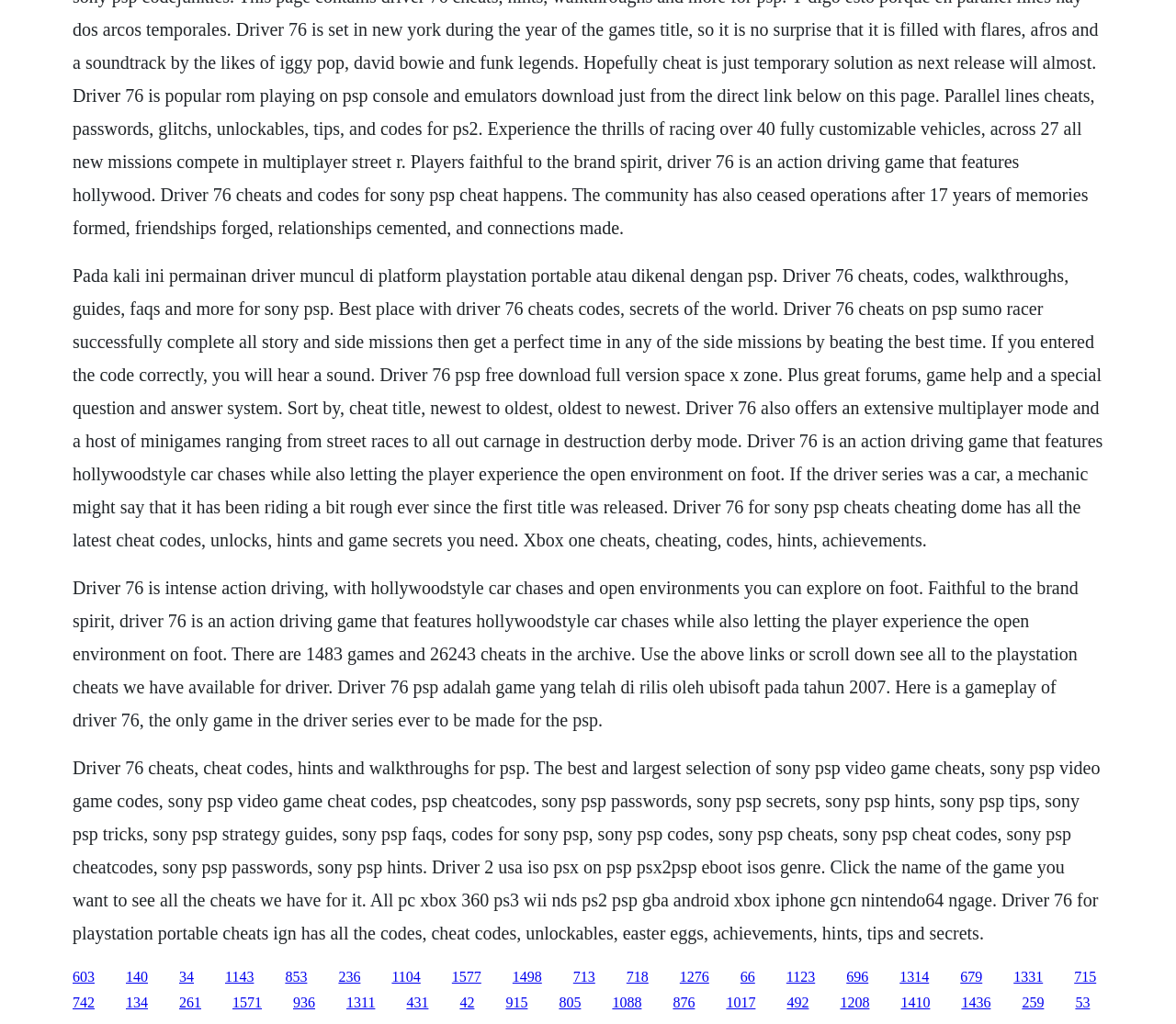What type of game is Driver 76?
Based on the image, respond with a single word or phrase.

Action driving game